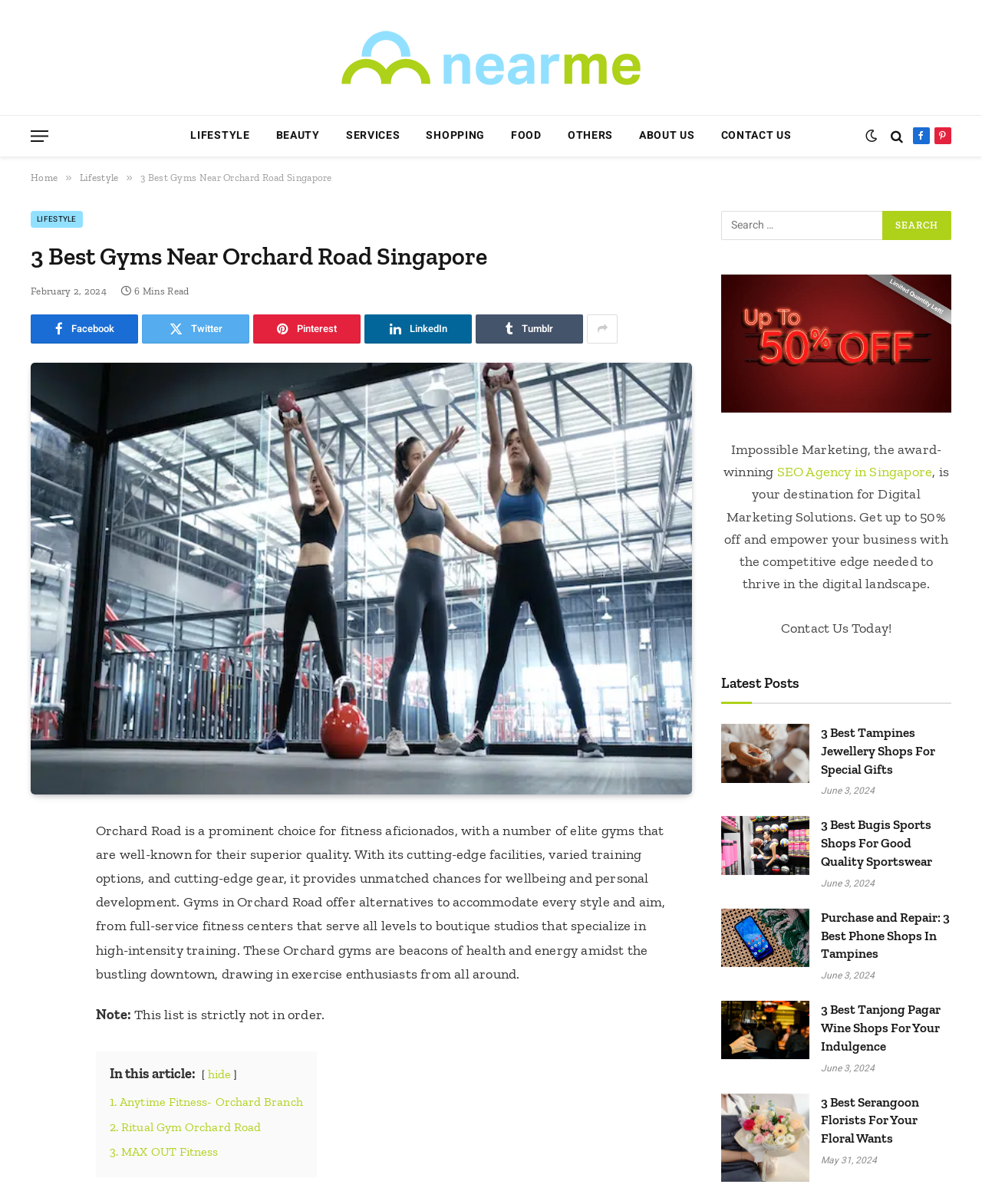Given the element description: "alt="Best Bugis Sports Shop"", predict the bounding box coordinates of this UI element. The coordinates must be four float numbers between 0 and 1, given as [left, top, right, bottom].

[0.734, 0.695, 0.824, 0.709]